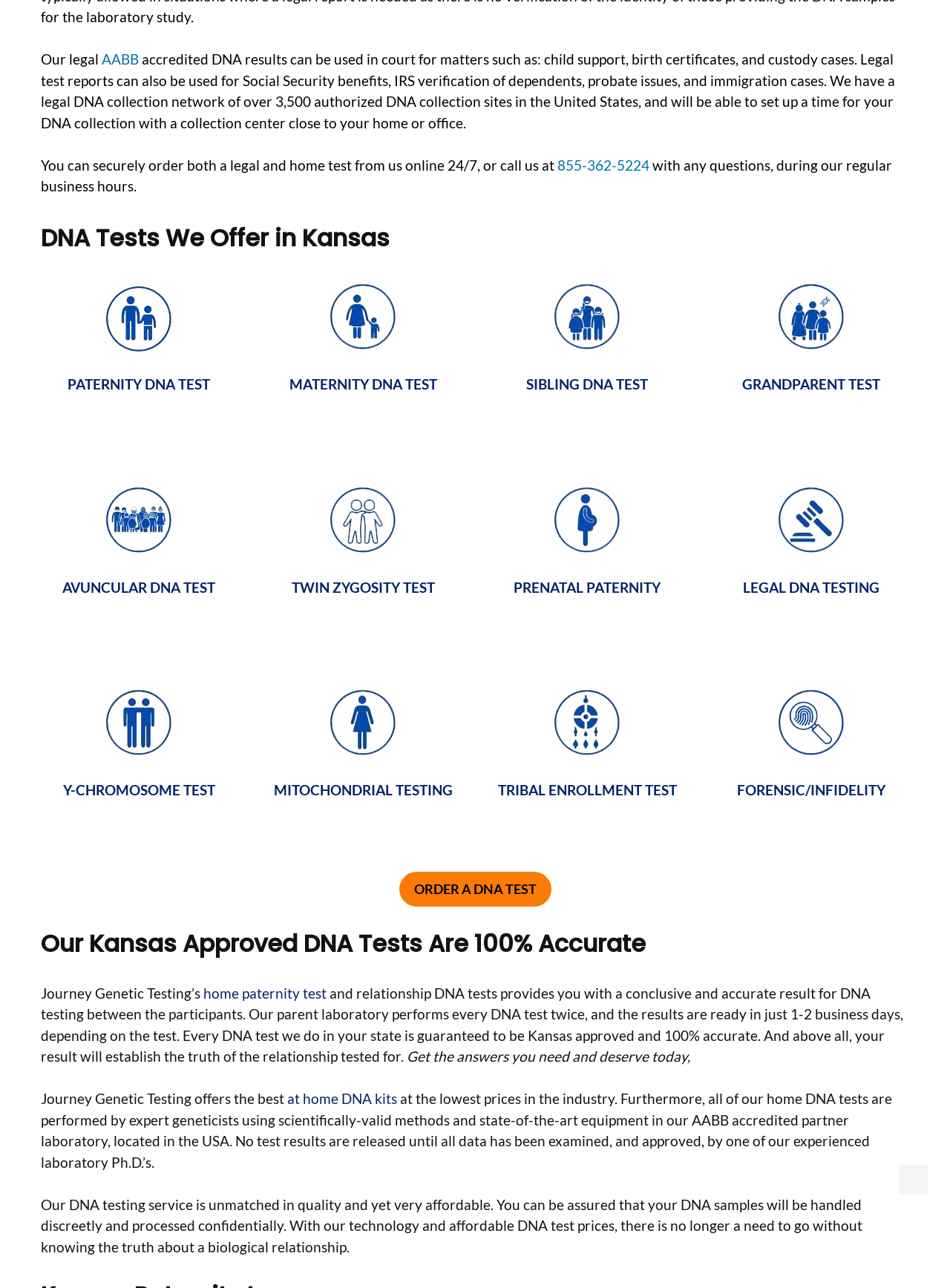Extract the bounding box coordinates for the described element: "alt="paternity test"". The coordinates should be represented as four float numbers between 0 and 1: [left, top, right, bottom].

[0.088, 0.239, 0.205, 0.252]